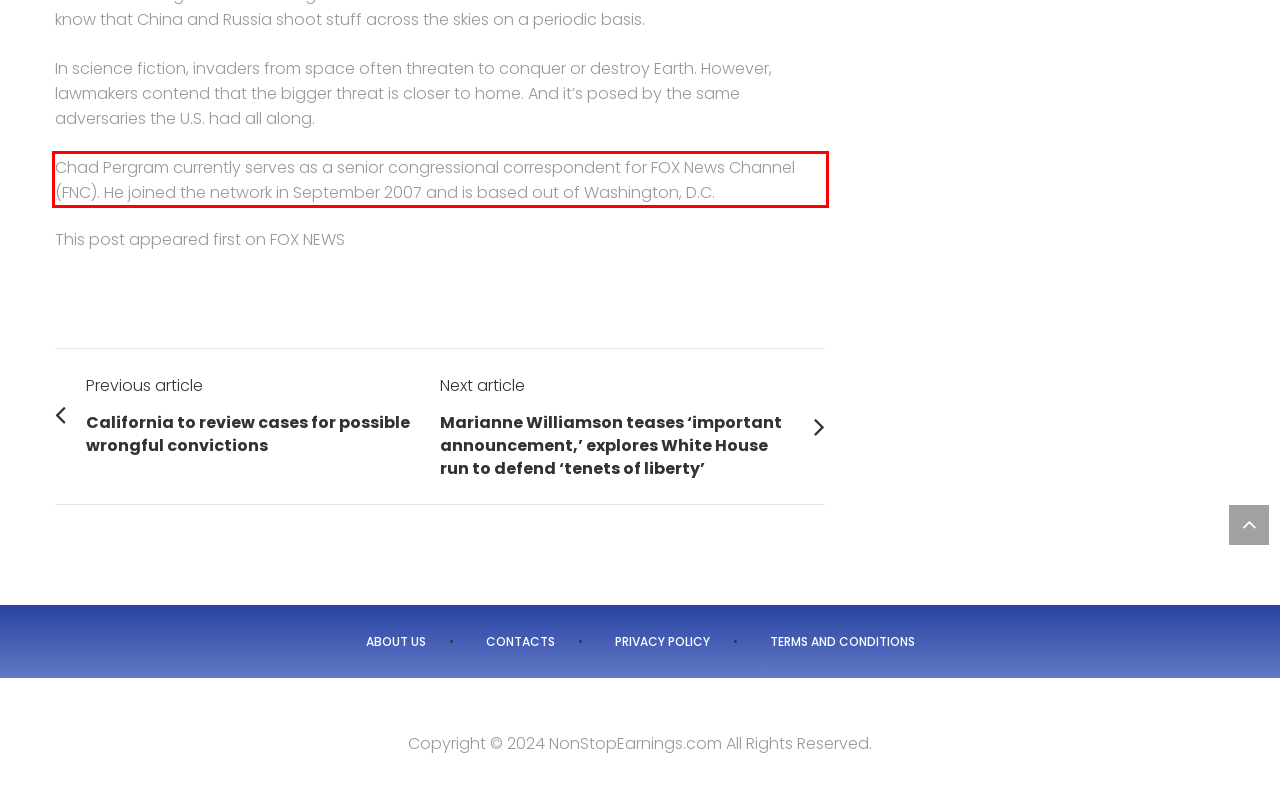Perform OCR on the text inside the red-bordered box in the provided screenshot and output the content.

Chad Pergram currently serves as a senior congressional correspondent for FOX News Channel (FNC). He joined the network in September 2007 and is based out of Washington, D.C.